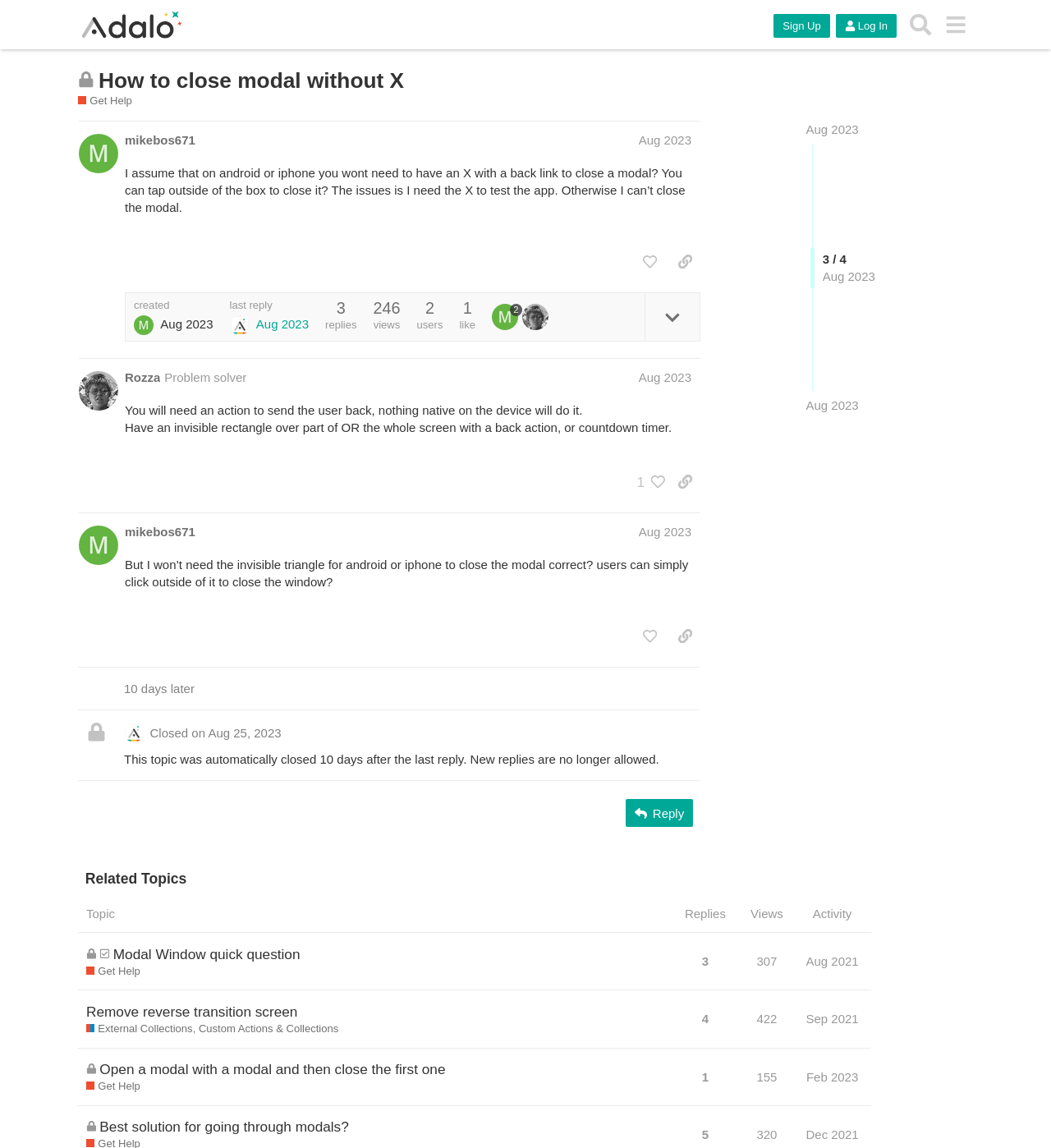Find the bounding box coordinates of the element to click in order to complete the given instruction: "Like the post by @Rozza."

[0.598, 0.408, 0.633, 0.432]